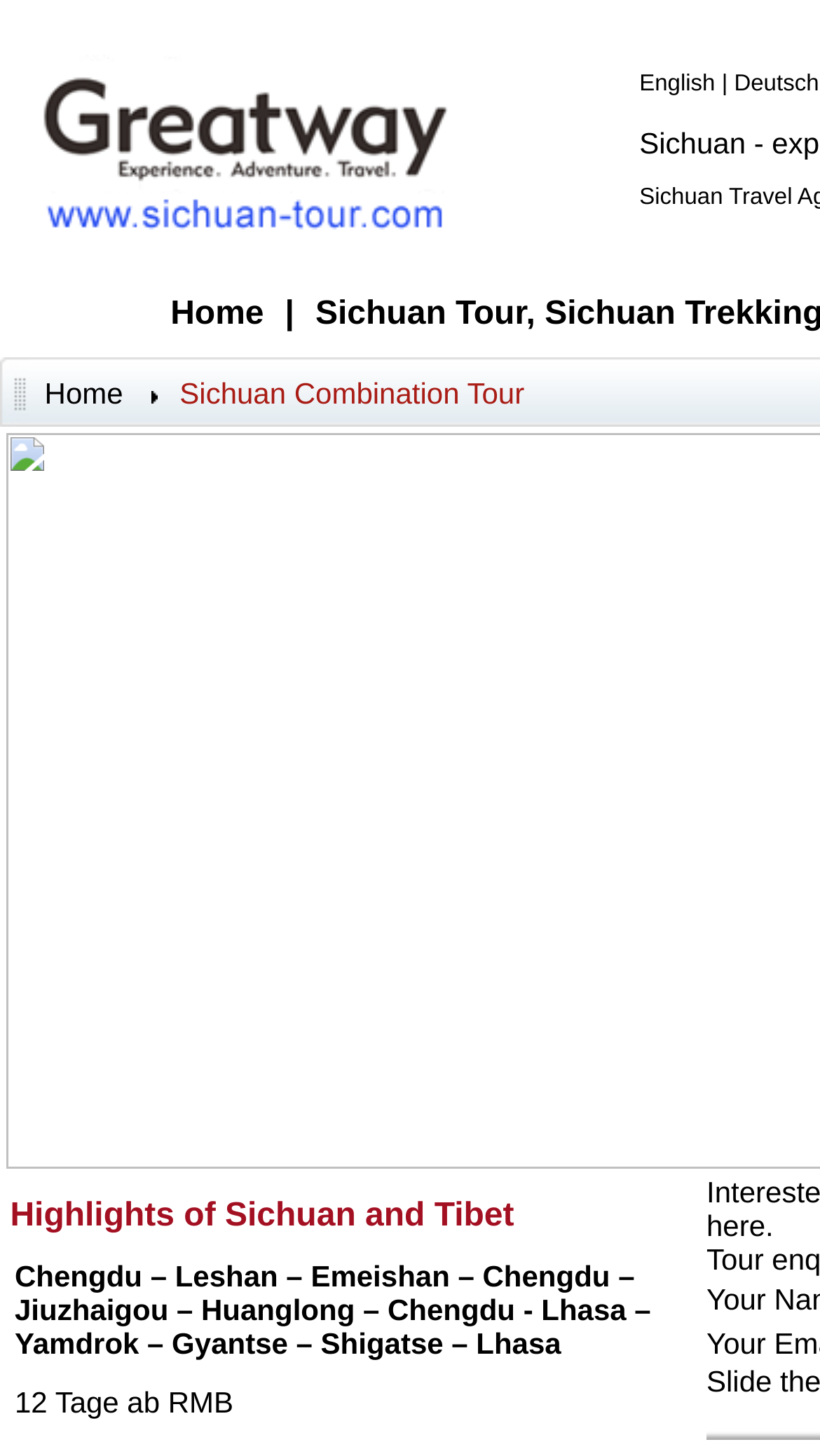Determine the bounding box of the UI component based on this description: "Deutsch". The bounding box coordinates should be four float values between 0 and 1, i.e., [left, top, right, bottom].

[0.895, 0.049, 0.999, 0.066]